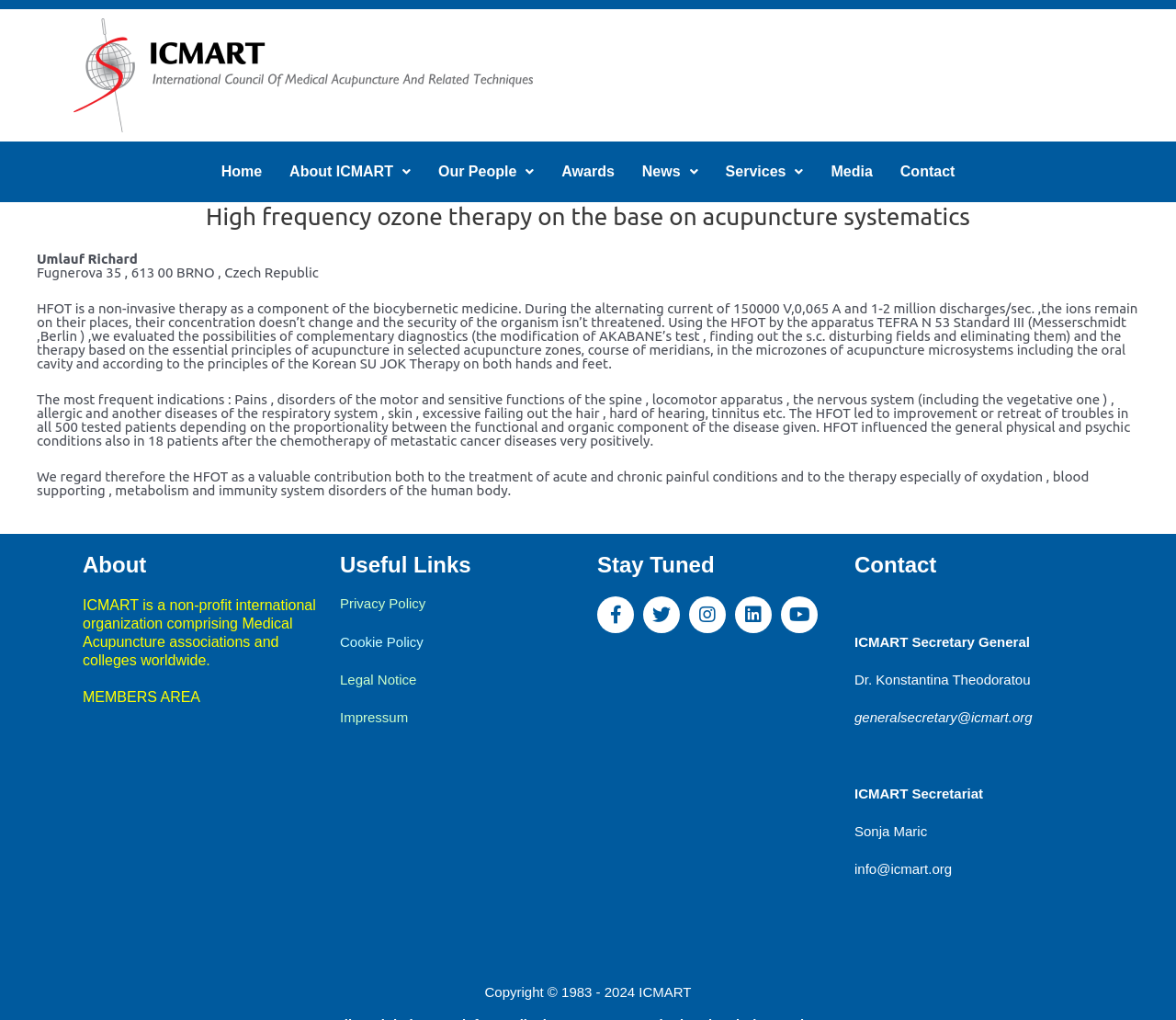Determine the bounding box for the UI element as described: "MEMBERS AREA". The coordinates should be represented as four float numbers between 0 and 1, formatted as [left, top, right, bottom].

[0.07, 0.676, 0.17, 0.691]